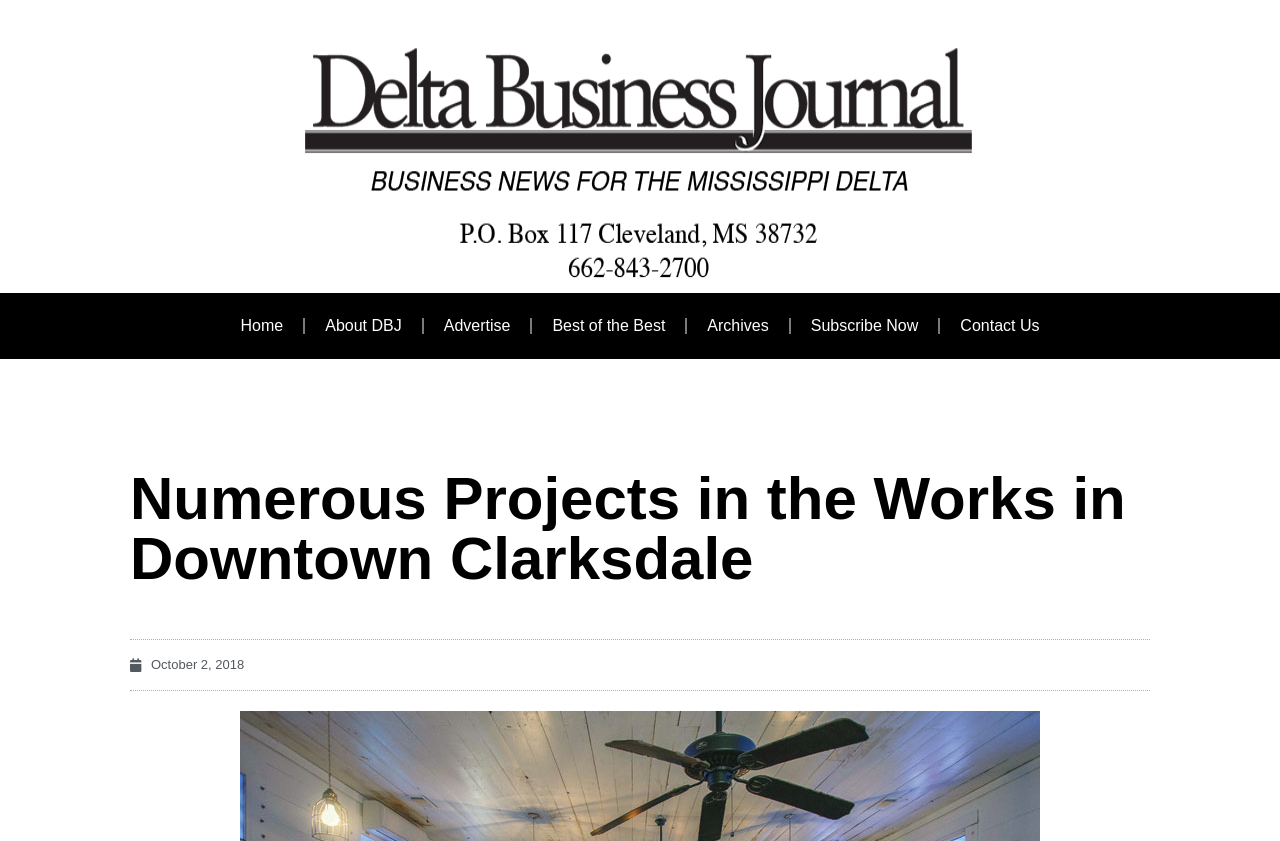What is the date of the article?
Using the picture, provide a one-word or short phrase answer.

October 2, 2018